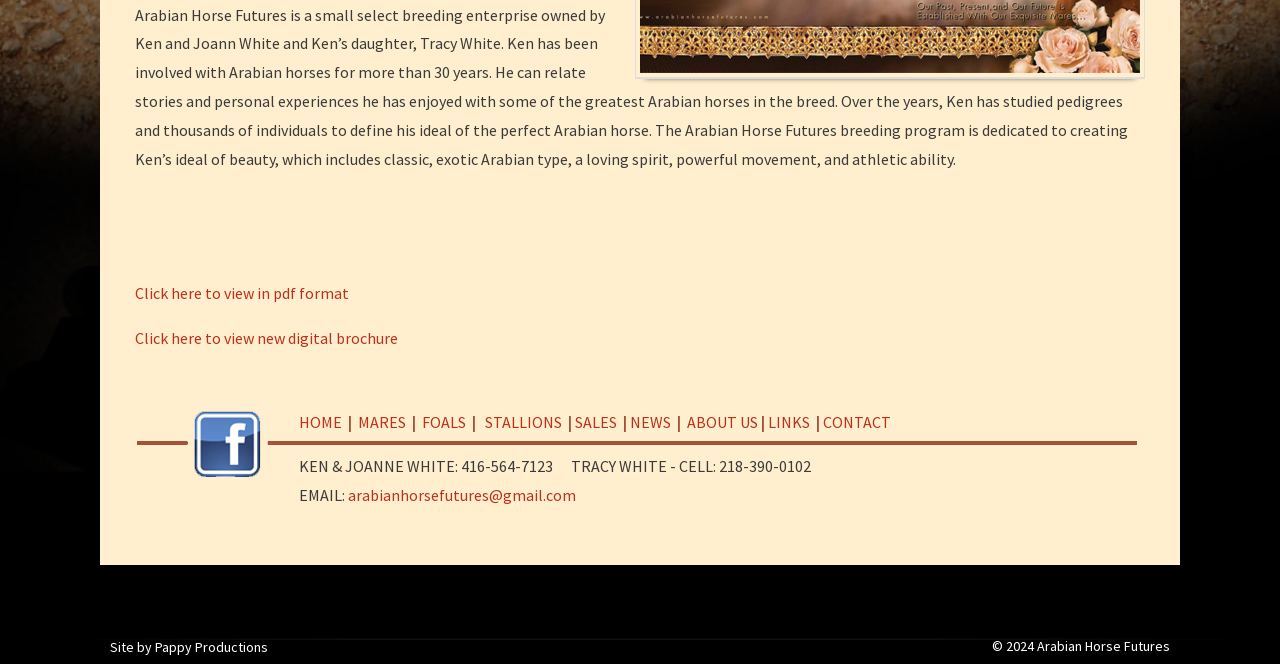Find the bounding box coordinates for the UI element that matches this description: "LINKS".

[0.6, 0.62, 0.633, 0.65]